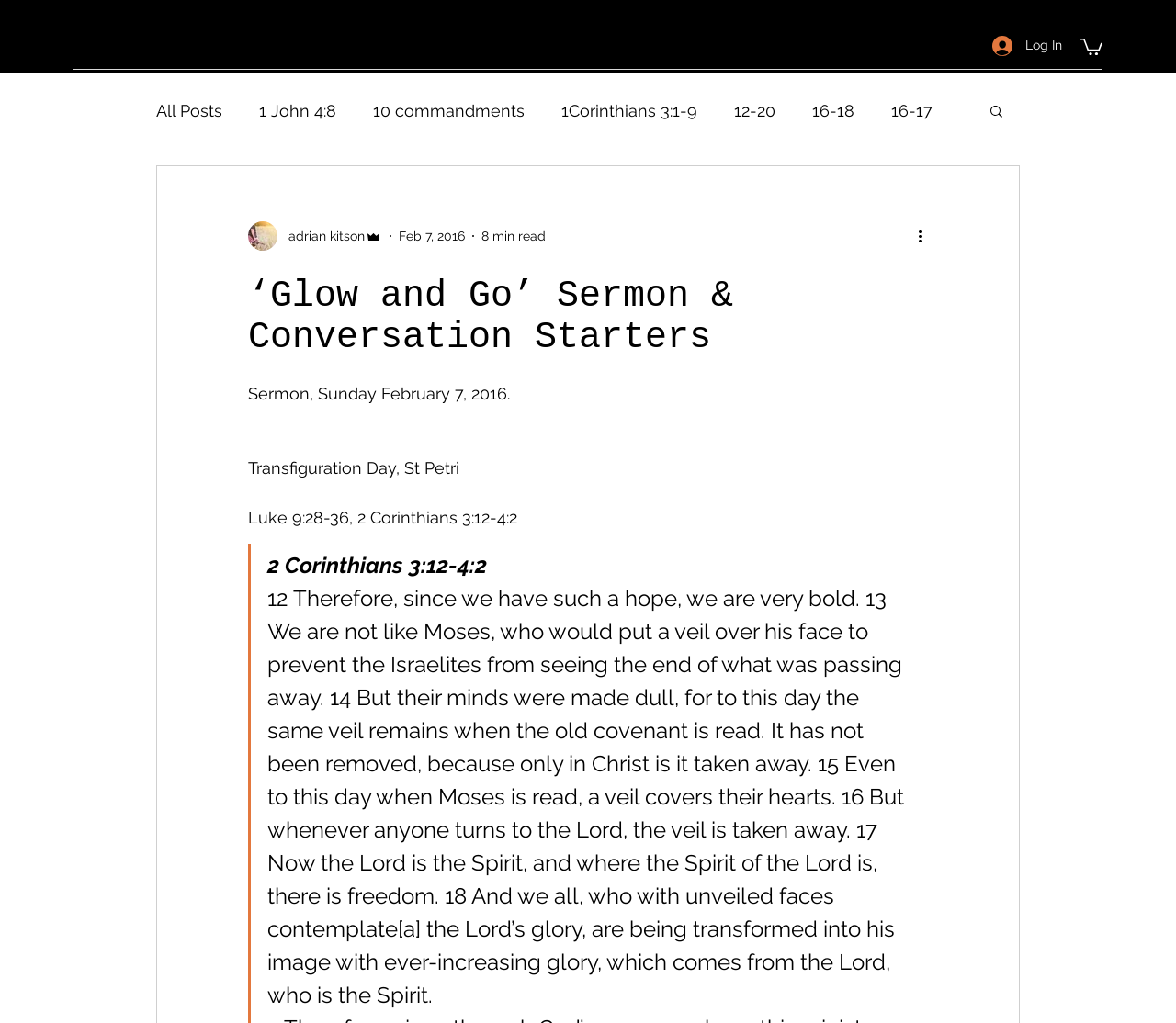Refer to the image and provide an in-depth answer to the question: 
How long does it take to read the sermon?

The sermon takes 8 minutes to read, which is indicated by the text '8 min read' on the webpage, below the date of the sermon.